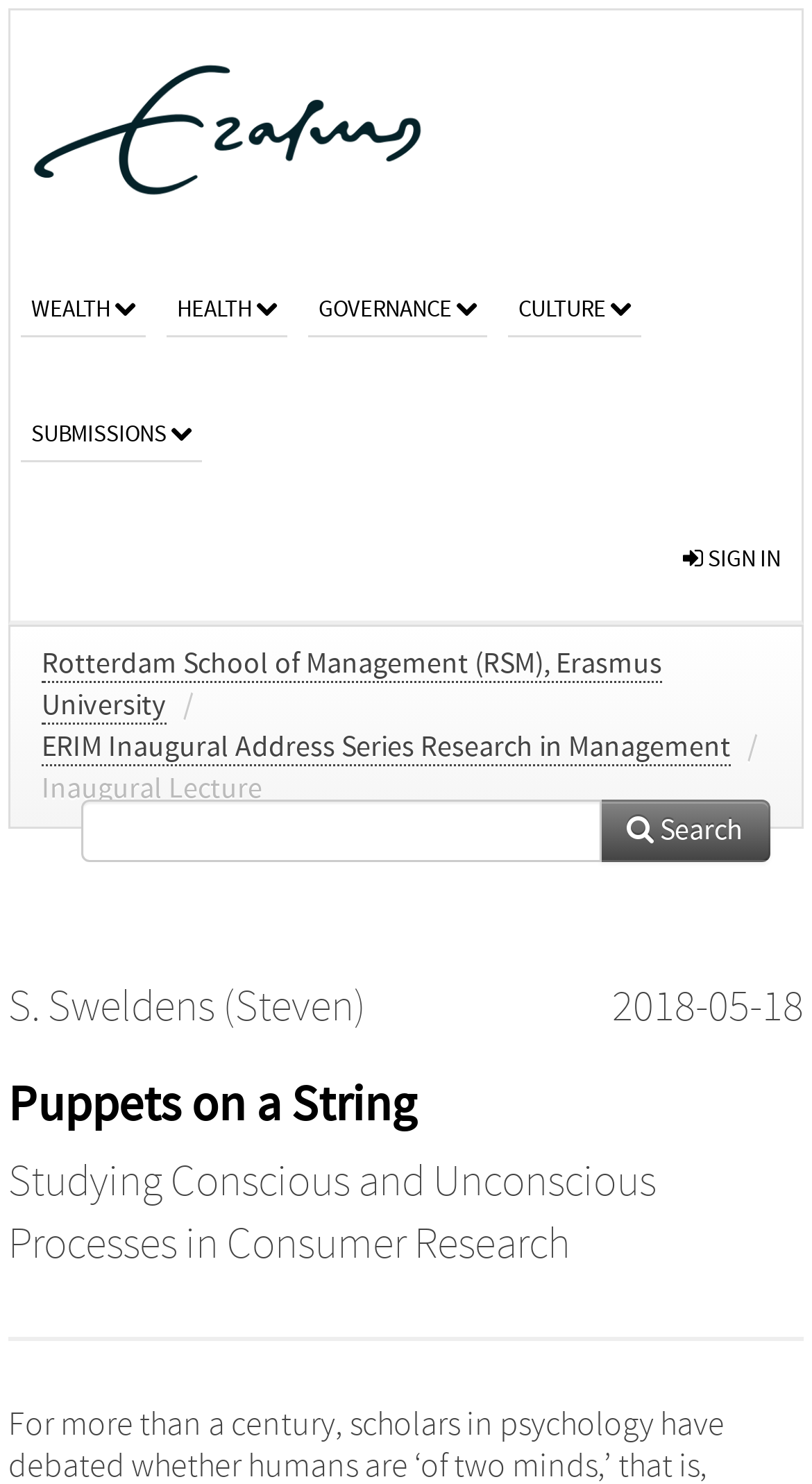Could you find the bounding box coordinates of the clickable area to complete this instruction: "visit university website"?

[0.0, 0.007, 0.564, 0.167]